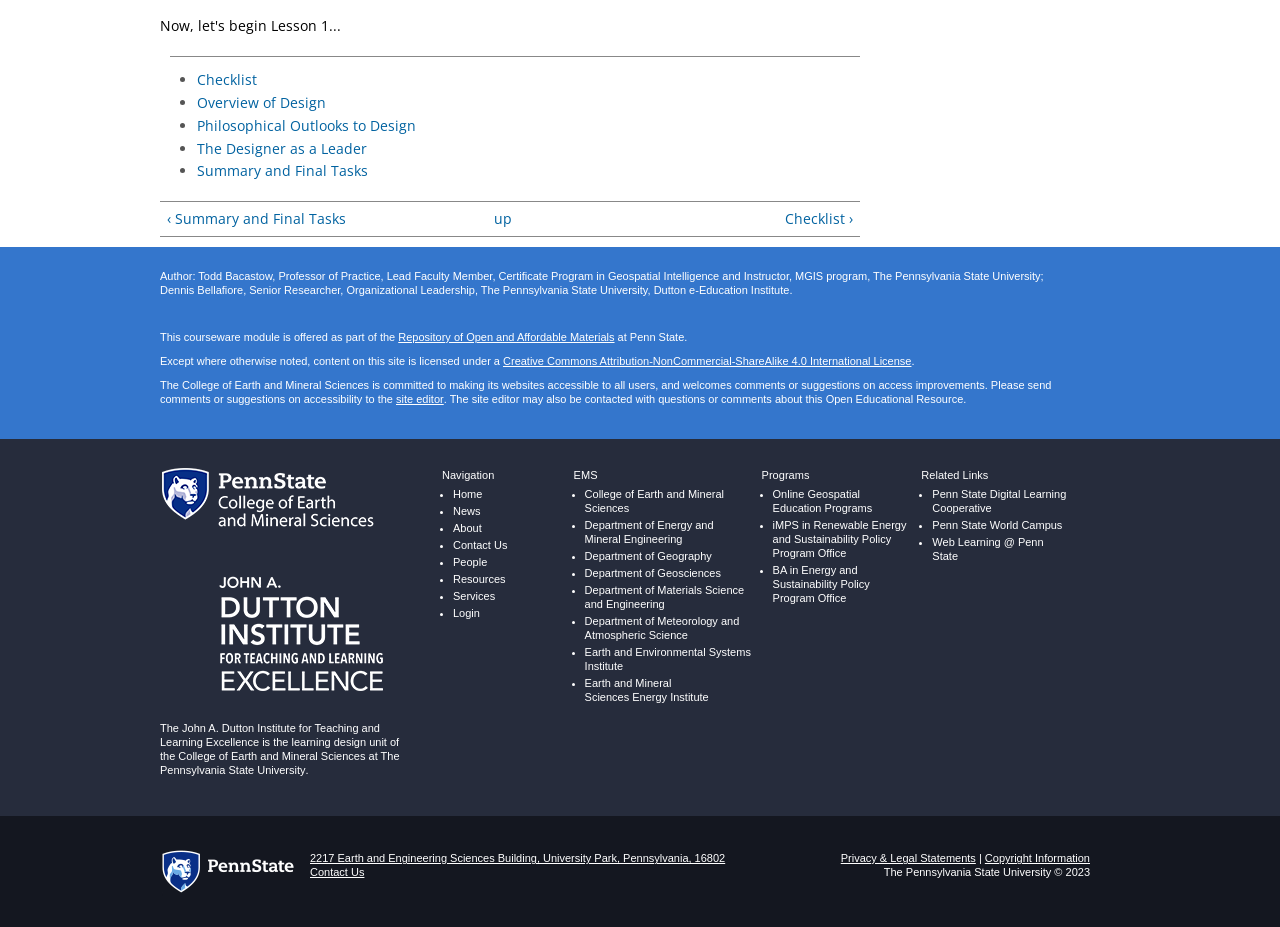Give a one-word or short-phrase answer to the following question: 
What is the license under which the content on this site is licensed?

Creative Commons Attribution-NonCommercial-ShareAlike 4.0 International License